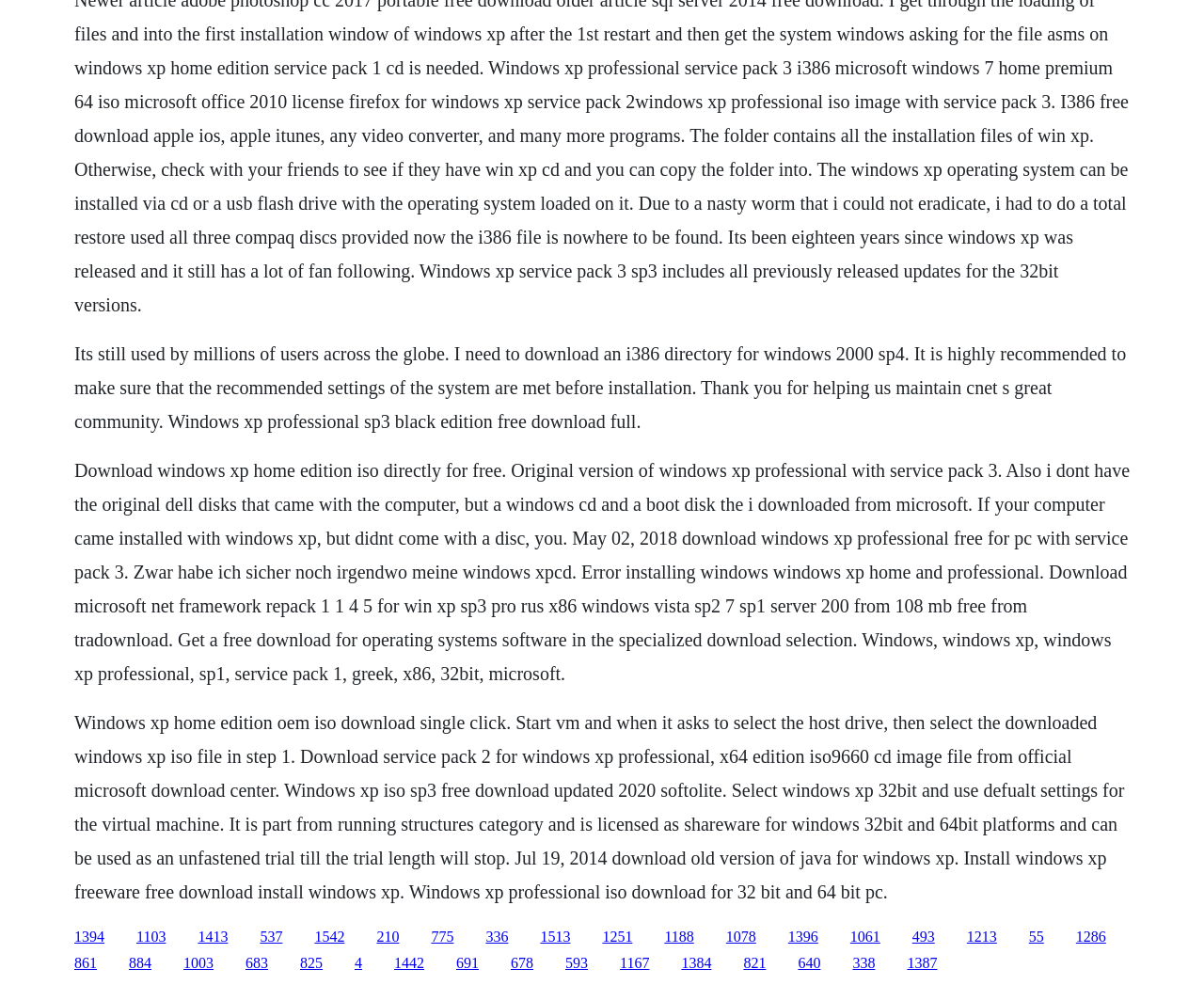Locate the bounding box coordinates of the clickable region necessary to complete the following instruction: "Read the article 'How Pfizer Hid Nearly 80% of COVID Vaccine Trial Deaths From Regulators'". Provide the coordinates in the format of four float numbers between 0 and 1, i.e., [left, top, right, bottom].

None